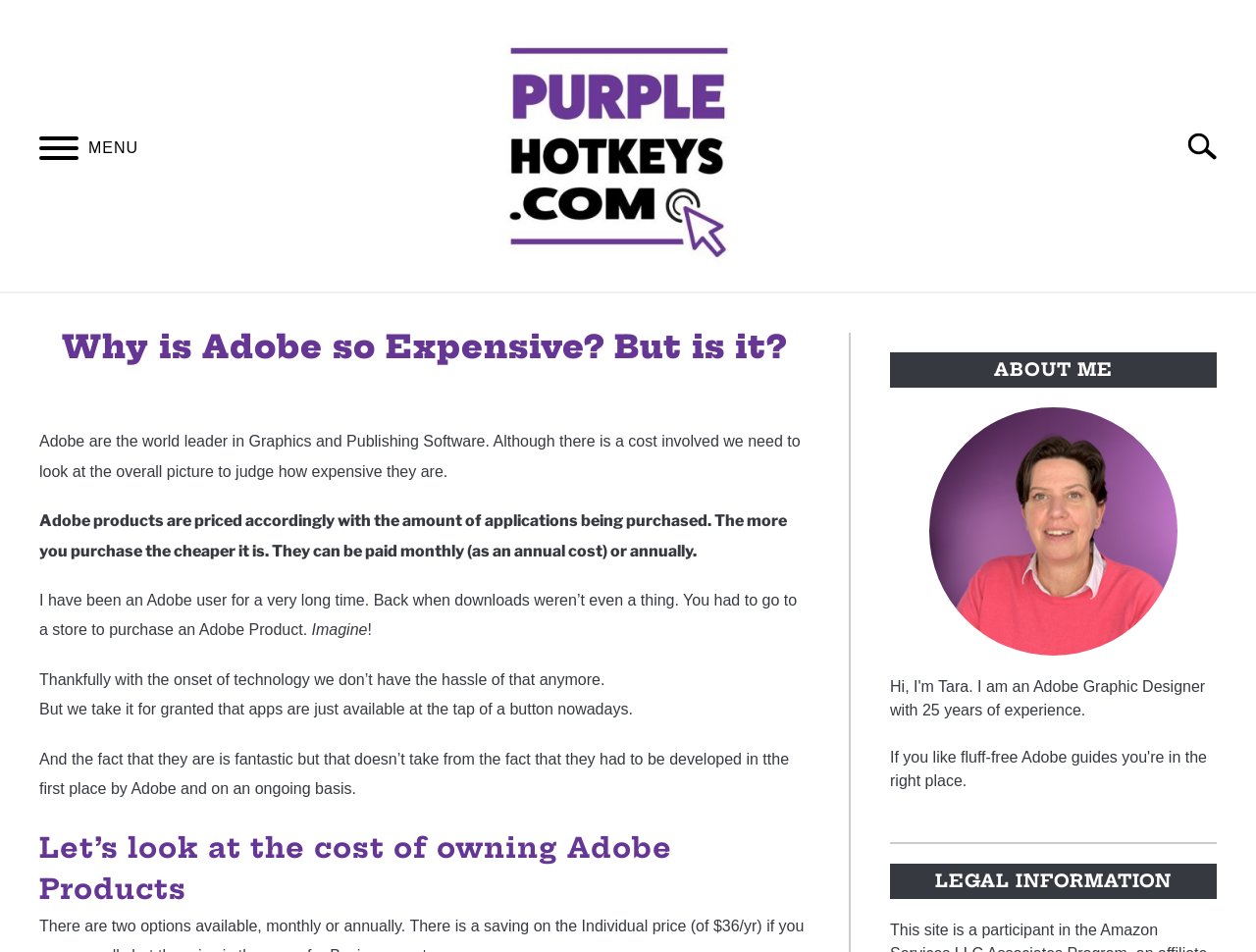Please identify the bounding box coordinates of the element's region that needs to be clicked to fulfill the following instruction: "Read about the author". The bounding box coordinates should consist of four float numbers between 0 and 1, i.e., [left, top, right, bottom].

[0.03, 0.444, 0.1, 0.482]